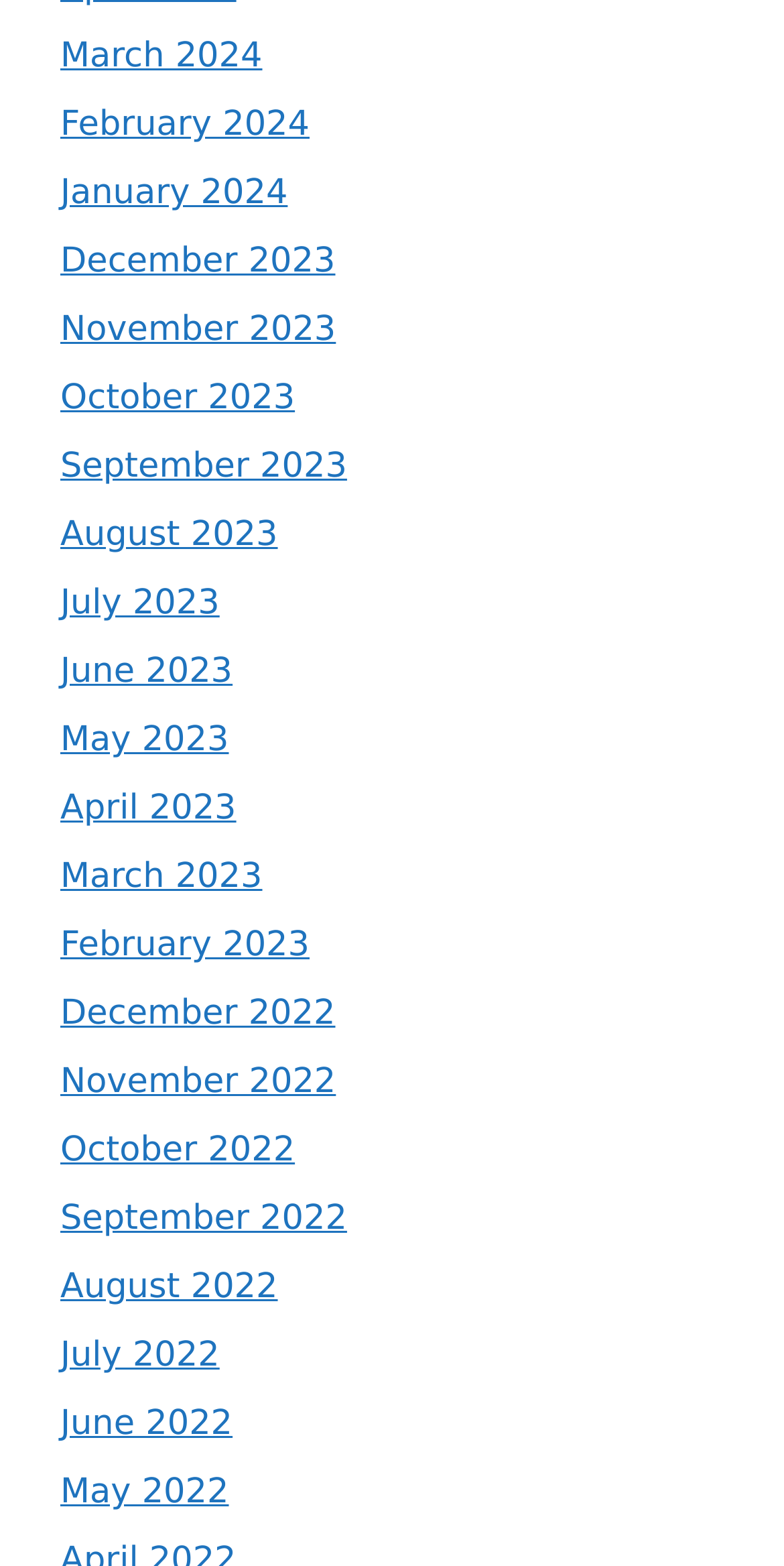Determine the bounding box of the UI component based on this description: "June 2022". The bounding box coordinates should be four float values between 0 and 1, i.e., [left, top, right, bottom].

[0.077, 0.897, 0.297, 0.923]